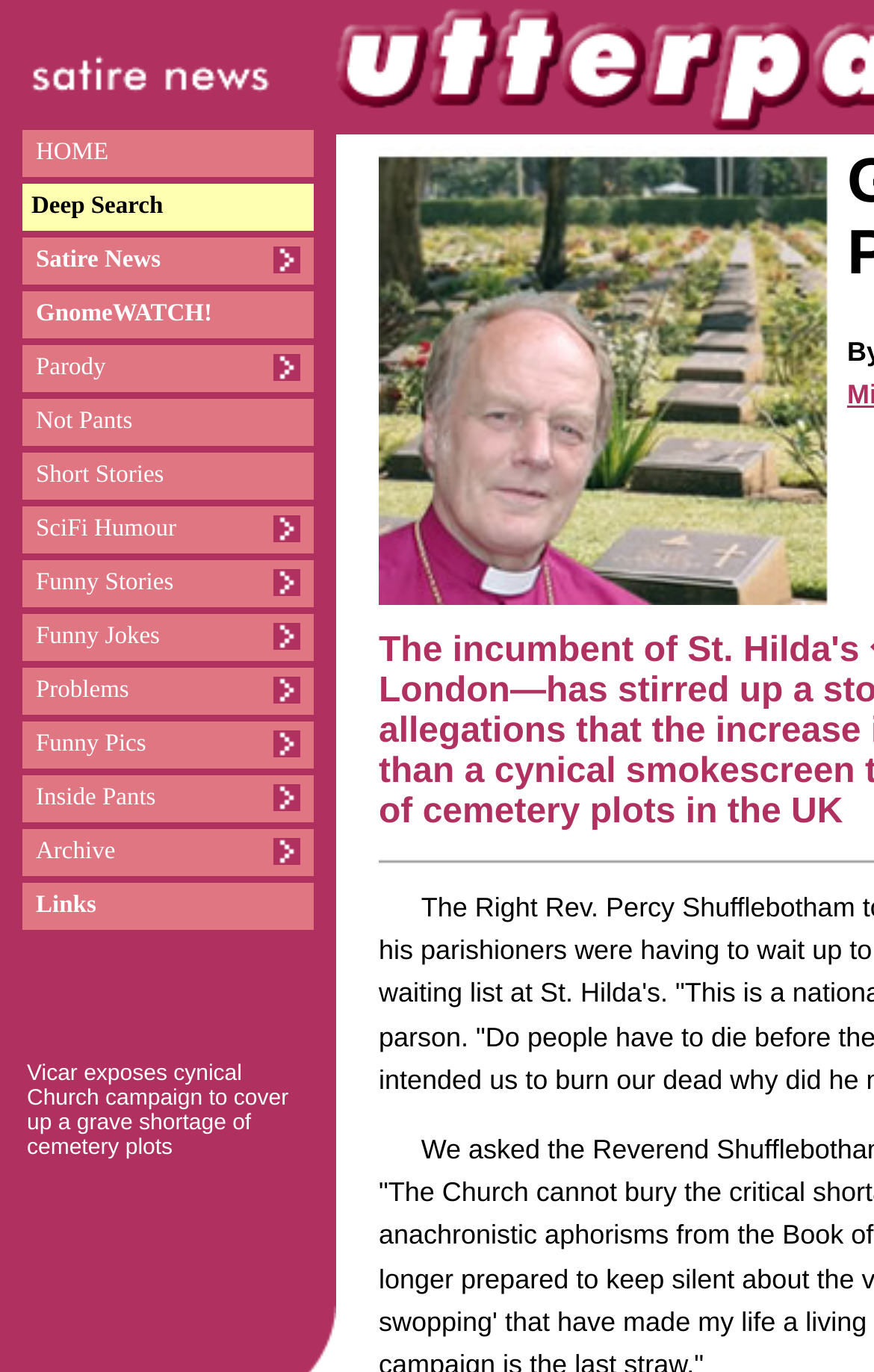What is the topic of the article in the LayoutTable?
Using the image as a reference, deliver a detailed and thorough answer to the question.

By examining the LayoutTable element, I found that it contains a LayoutTableCell with text 'Vicar exposes cynical Church campaign to cover up a grave shortage of cemetery plots', which suggests that the article is about a Church campaign.